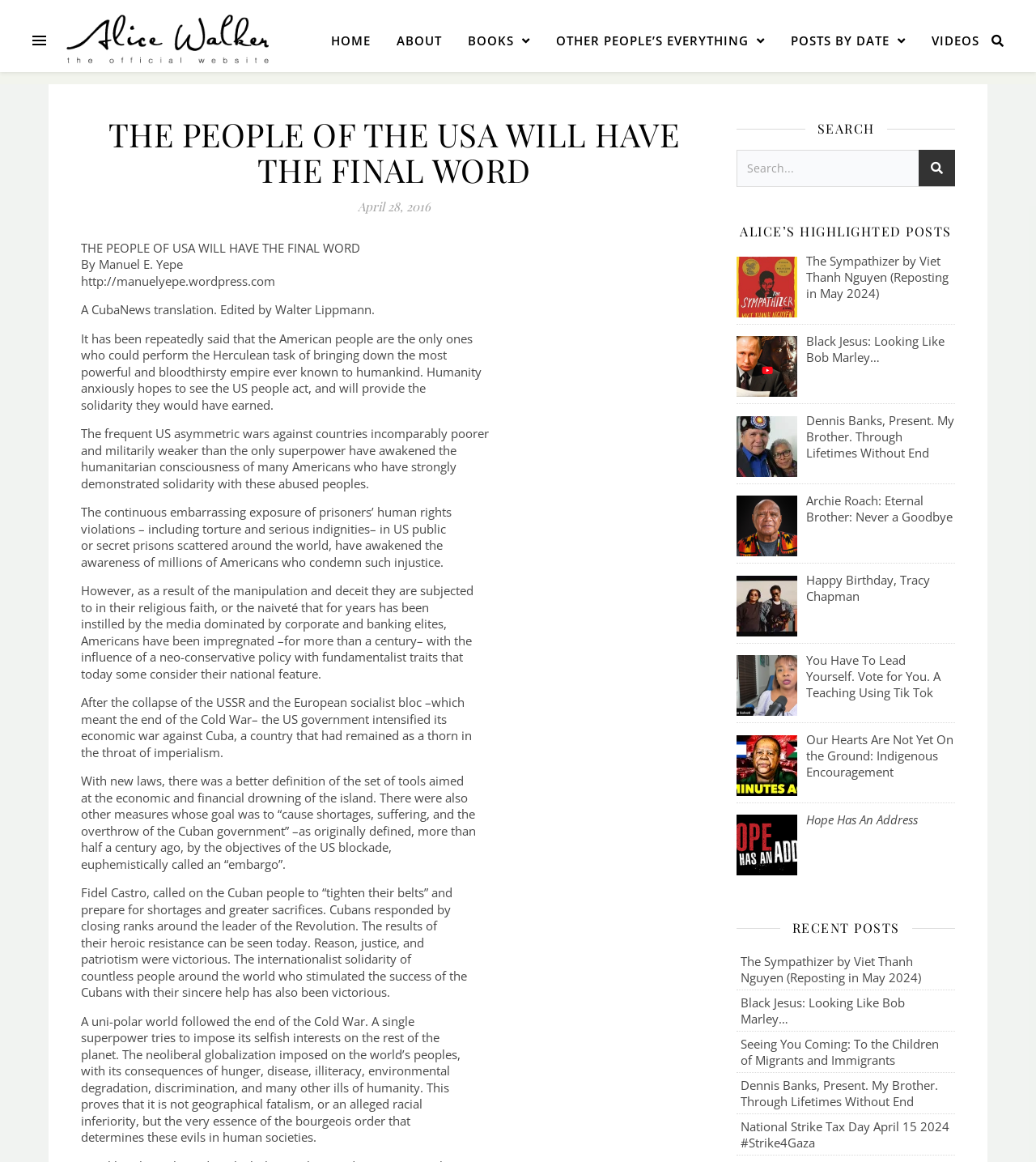Please find and report the bounding box coordinates of the element to click in order to perform the following action: "click on VIDEOS". The coordinates should be expressed as four float numbers between 0 and 1, in the format [left, top, right, bottom].

[0.887, 0.01, 0.945, 0.059]